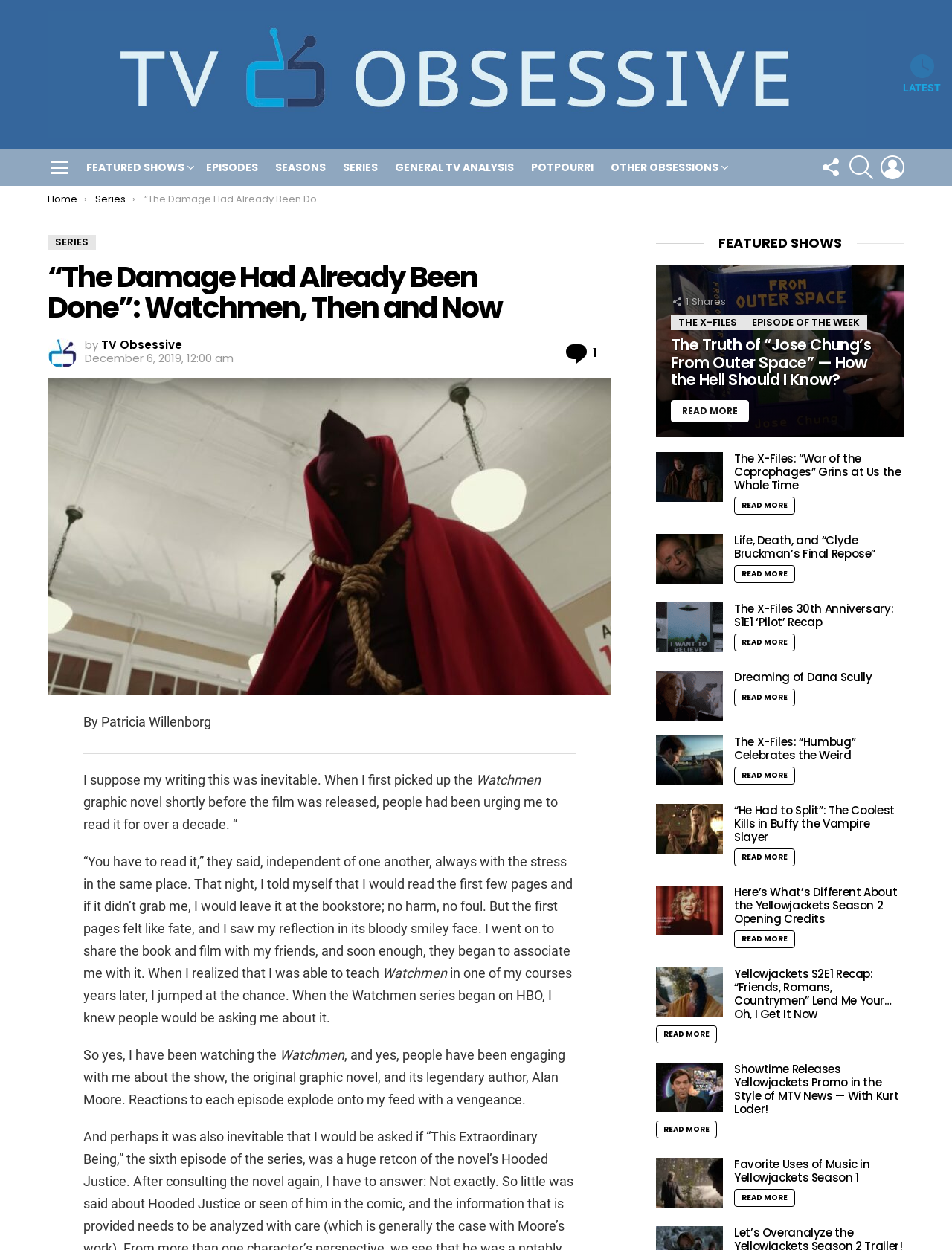Locate the bounding box coordinates of the clickable part needed for the task: "View 'Challenge Accepted: Single use coffee cups and lids in the crosshairs'".

None